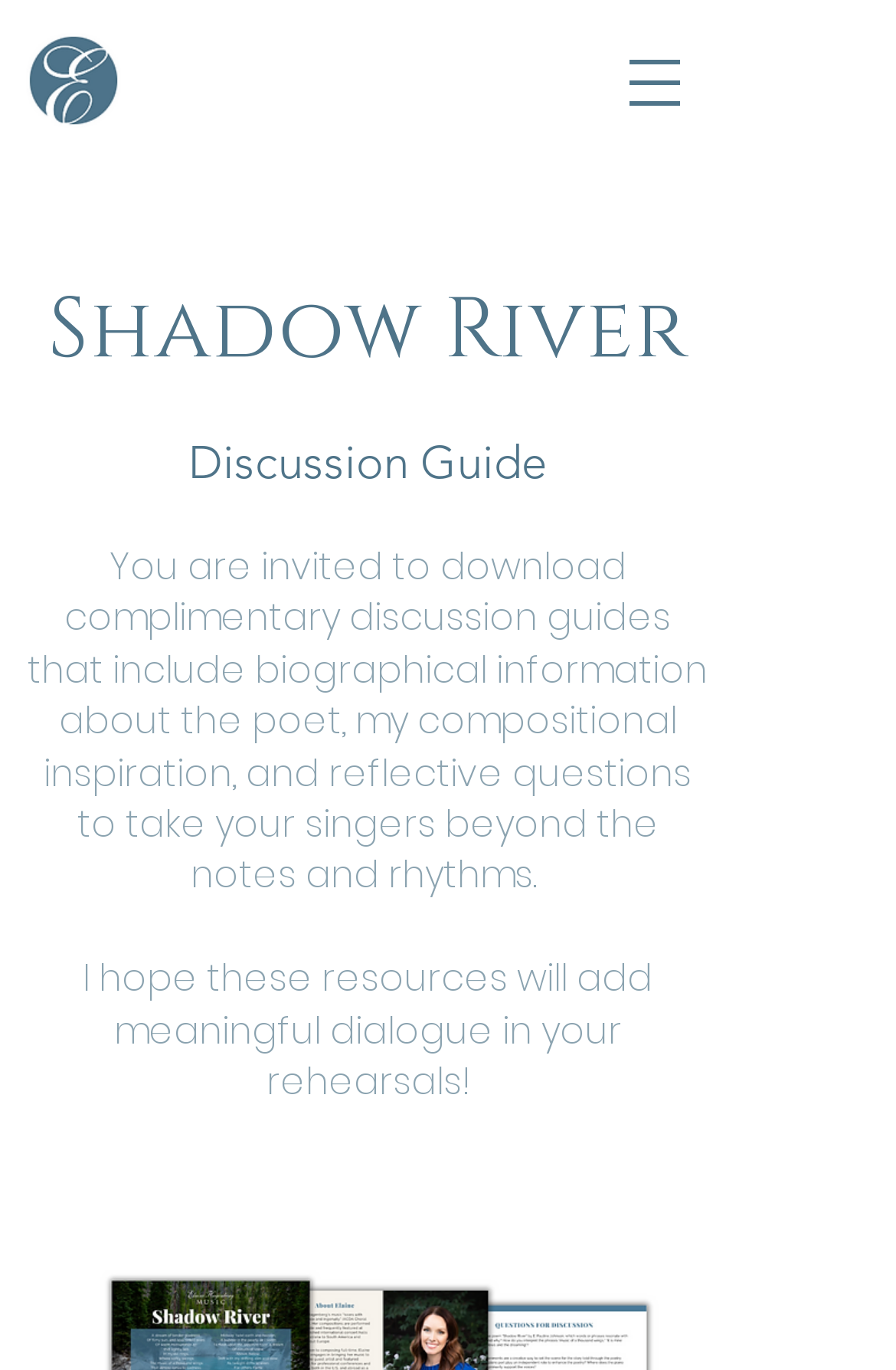Predict the bounding box of the UI element that fits this description: "aria-label="Open navigation menu"".

[0.667, 0.018, 0.795, 0.102]